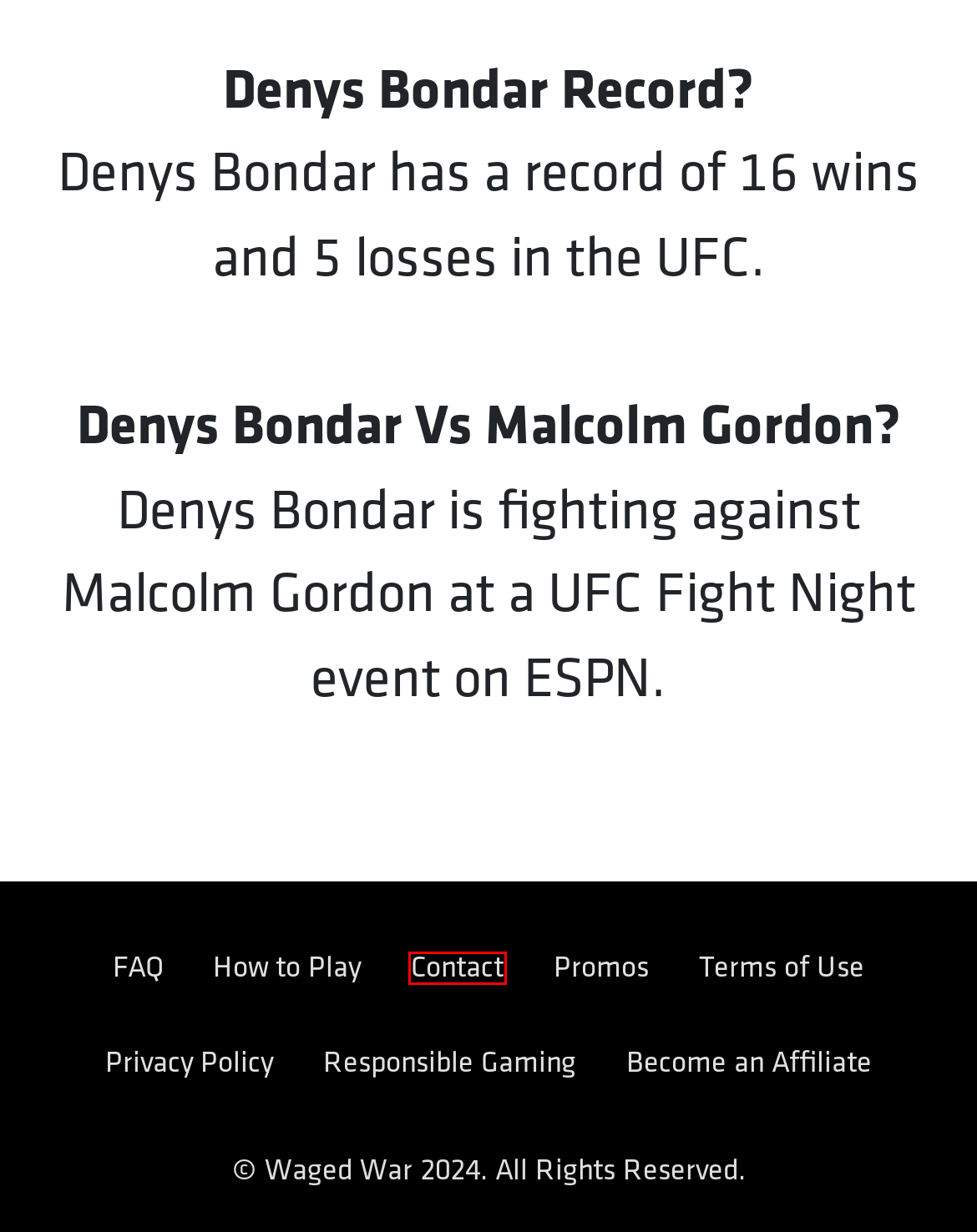Assess the screenshot of a webpage with a red bounding box and determine which webpage description most accurately matches the new page after clicking the element within the red box. Here are the options:
A. FAQ - Waged War
B. Promos - Waged War
C. Privacy Policy - Waged War
D. Contact - Waged War
E. Tereza Bleda Bio, Stats, Opponents, Odds - Waged War
F. Affiliate - Waged War
G. Terms of Use - Waged War
H. How to Play - Waged War

D